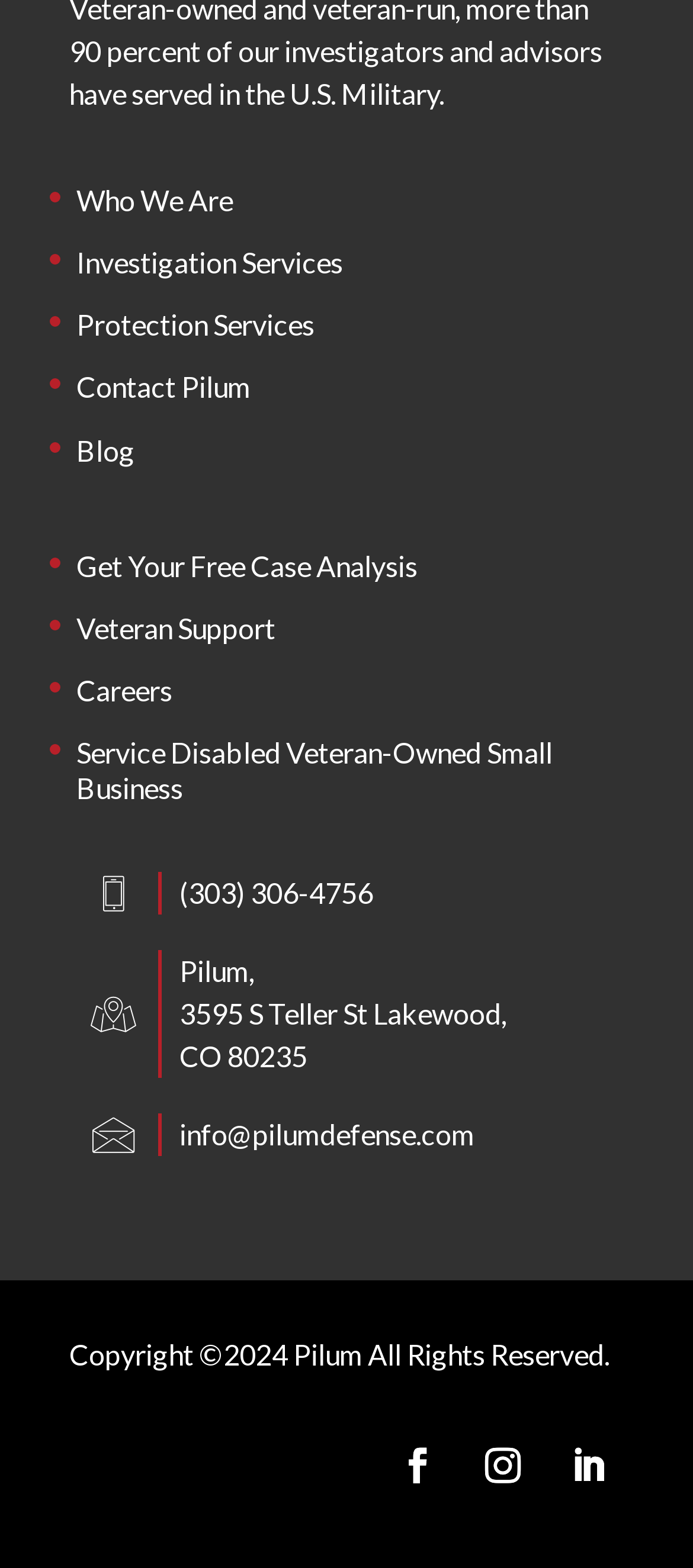What is the address of Pilum? Using the information from the screenshot, answer with a single word or phrase.

3595 S Teller St Lakewood, CO 80235